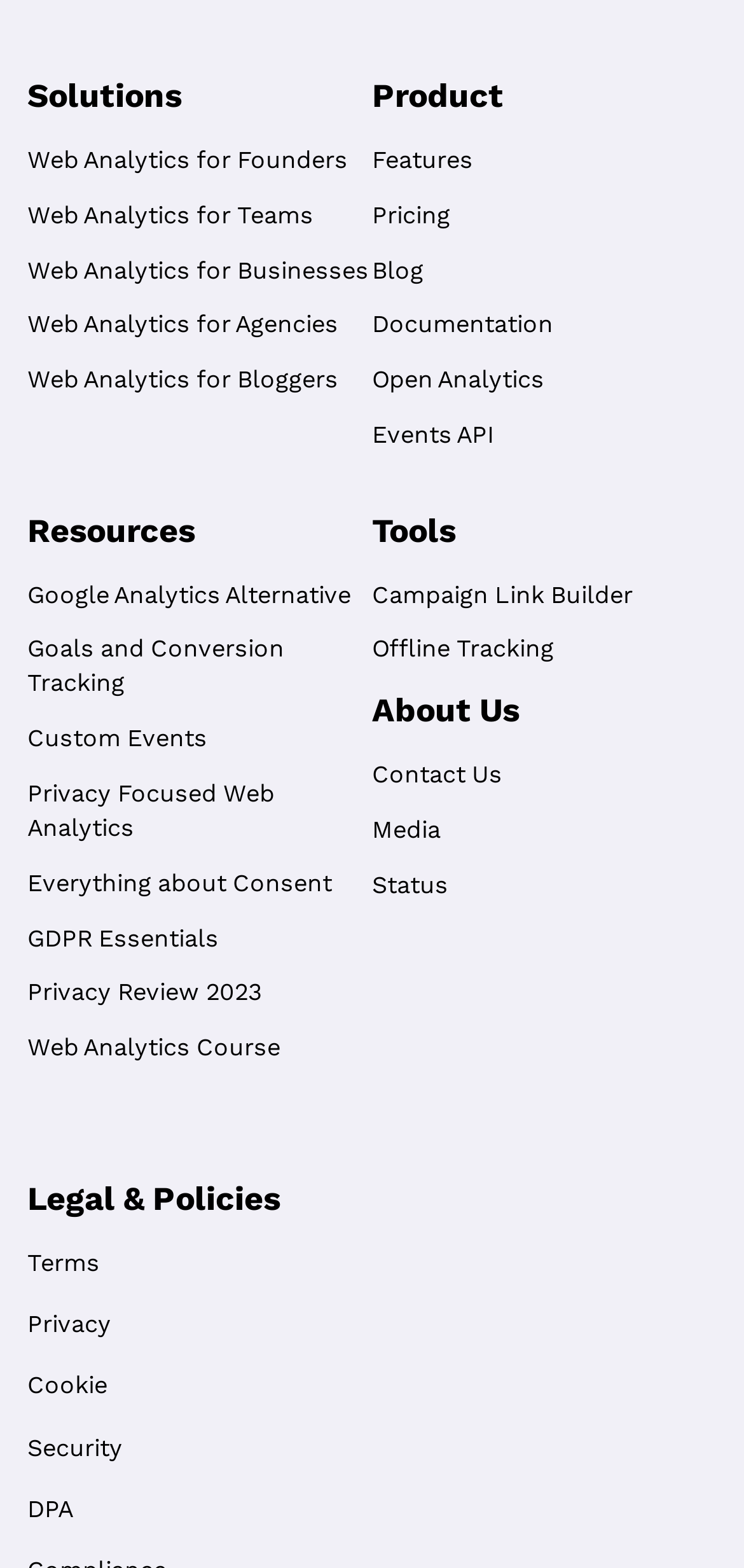How many tools are listed?
Please provide a single word or phrase based on the screenshot.

3